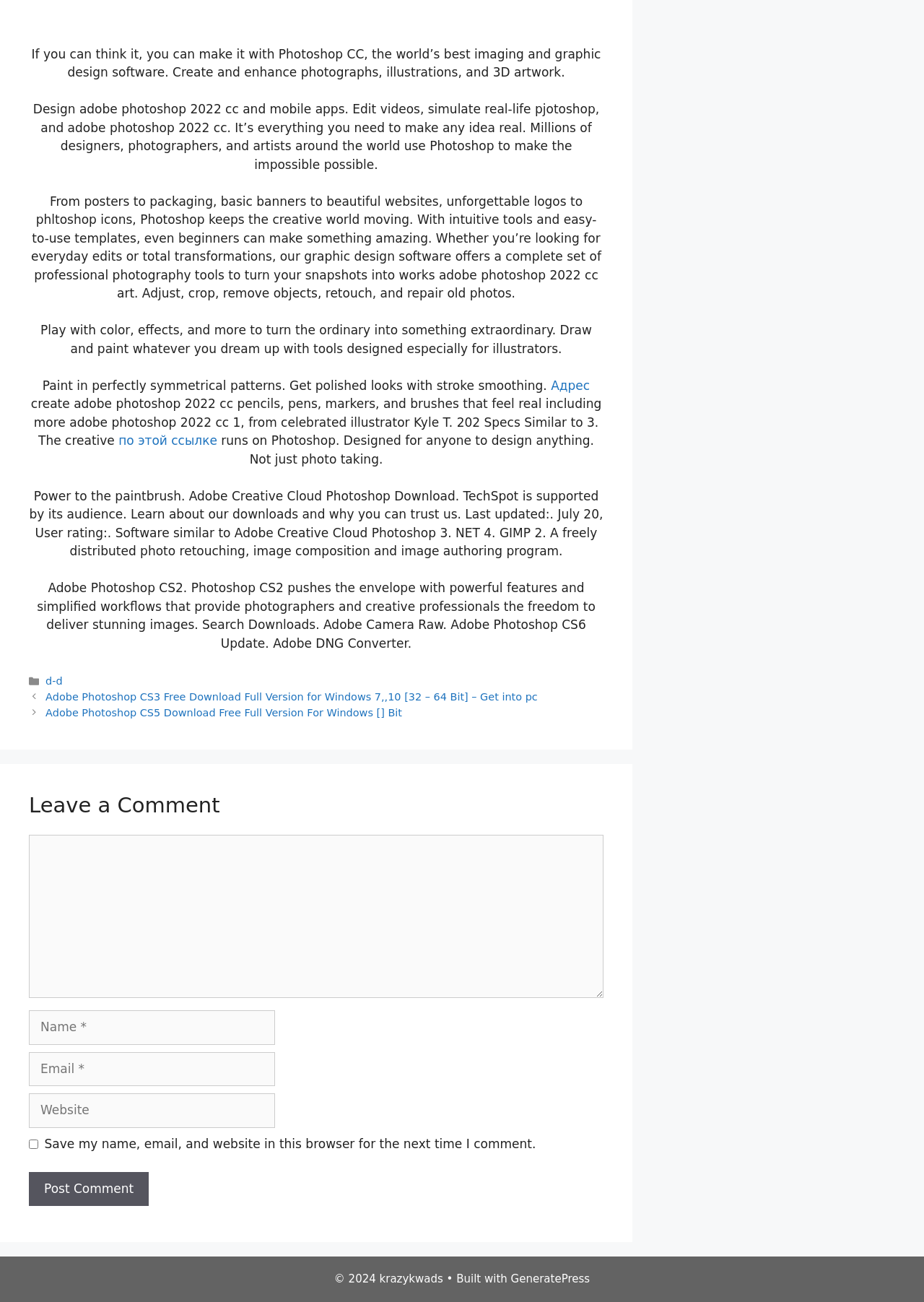Using the provided description parent_node: Comment name="email" placeholder="Email *", find the bounding box coordinates for the UI element. Provide the coordinates in (top-left x, top-left y, bottom-right x, bottom-right y) format, ensuring all values are between 0 and 1.

[0.031, 0.808, 0.298, 0.834]